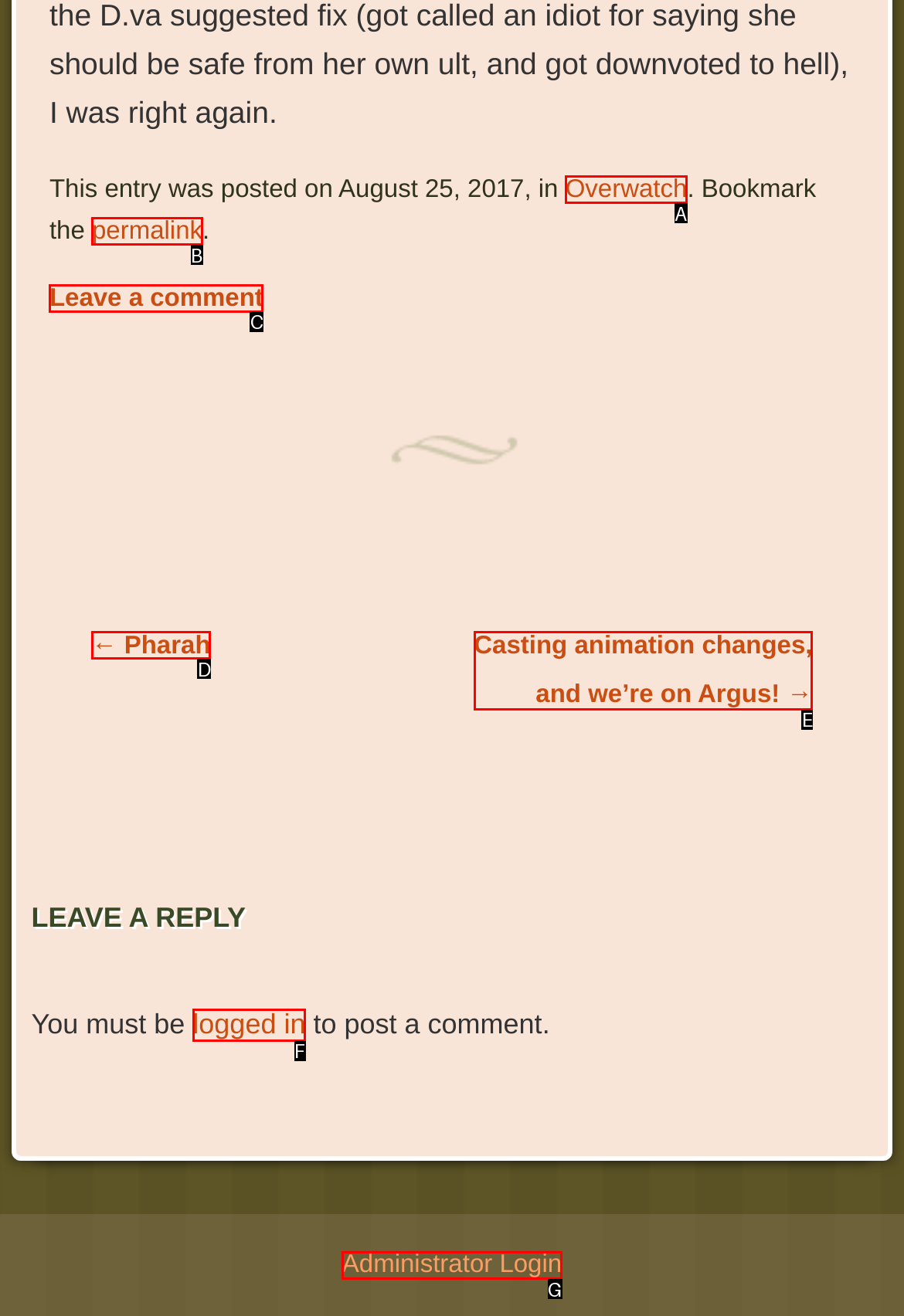Select the letter of the HTML element that best fits the description: Leave a comment
Answer with the corresponding letter from the provided choices.

C